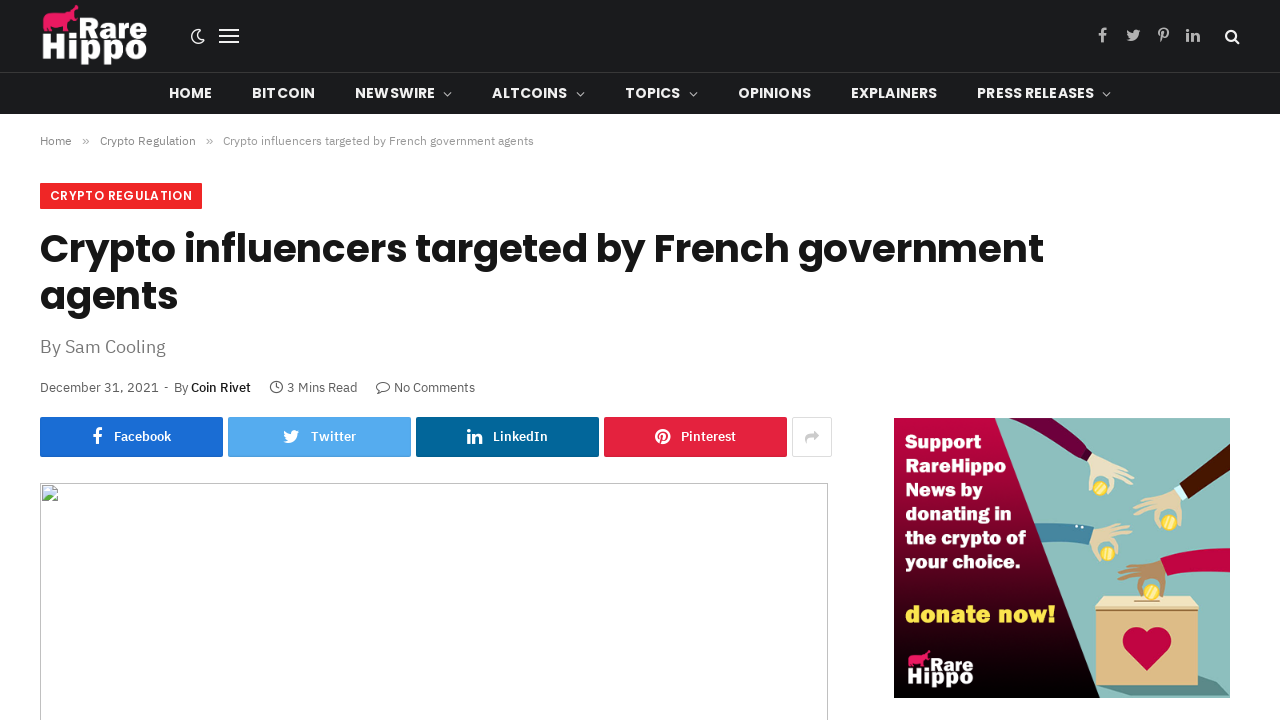Locate the bounding box coordinates of the clickable area to execute the instruction: "Click on the 'Crypto Regulation' link". Provide the coordinates as four float numbers between 0 and 1, represented as [left, top, right, bottom].

[0.078, 0.185, 0.153, 0.206]